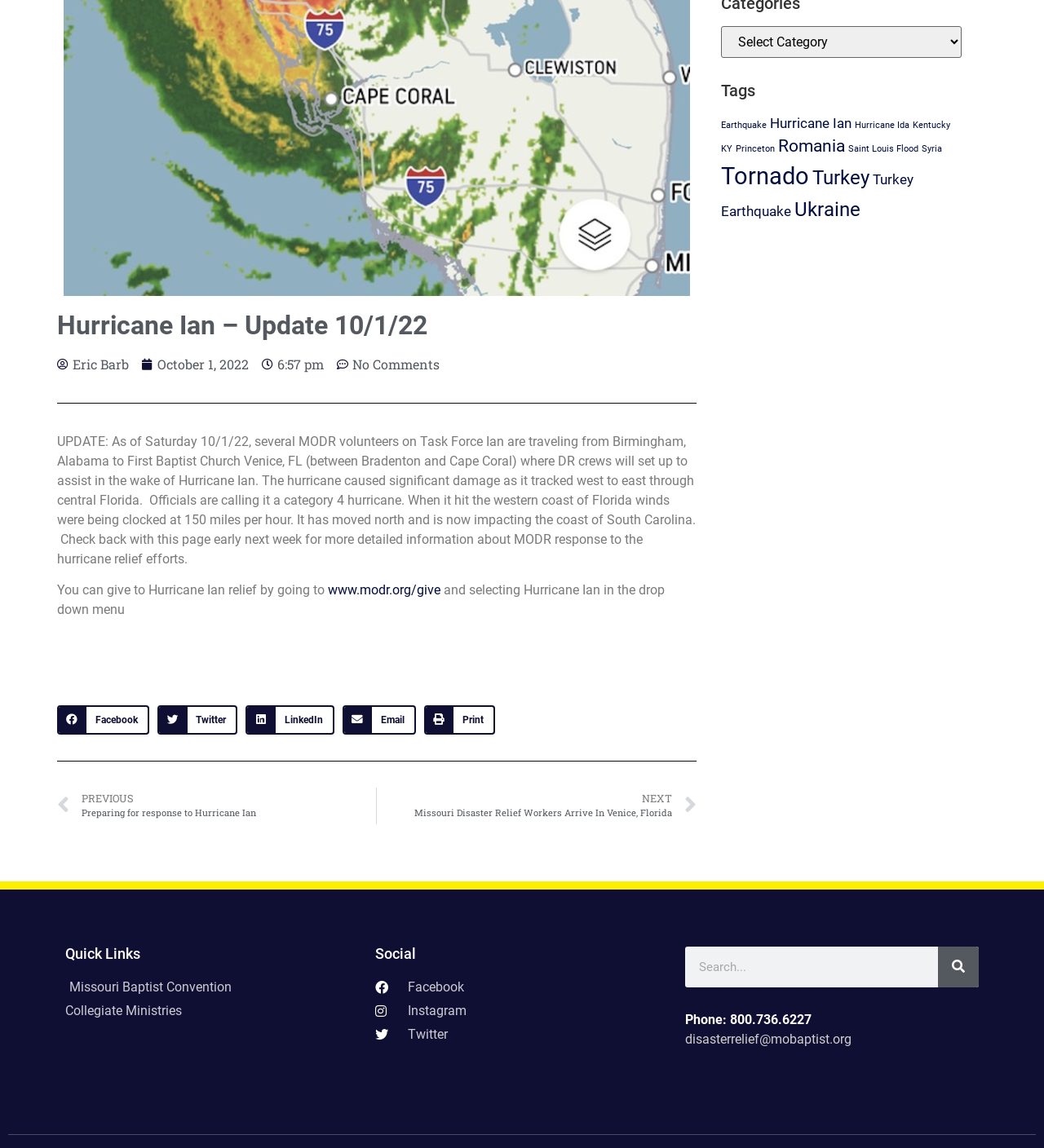What is the purpose of the 'Categories' combobox?
Give a thorough and detailed response to the question.

The 'Categories' combobox is likely used to filter the content on the webpage based on different categories. This is inferred from its location and the presence of other filtering options like 'Tags'.